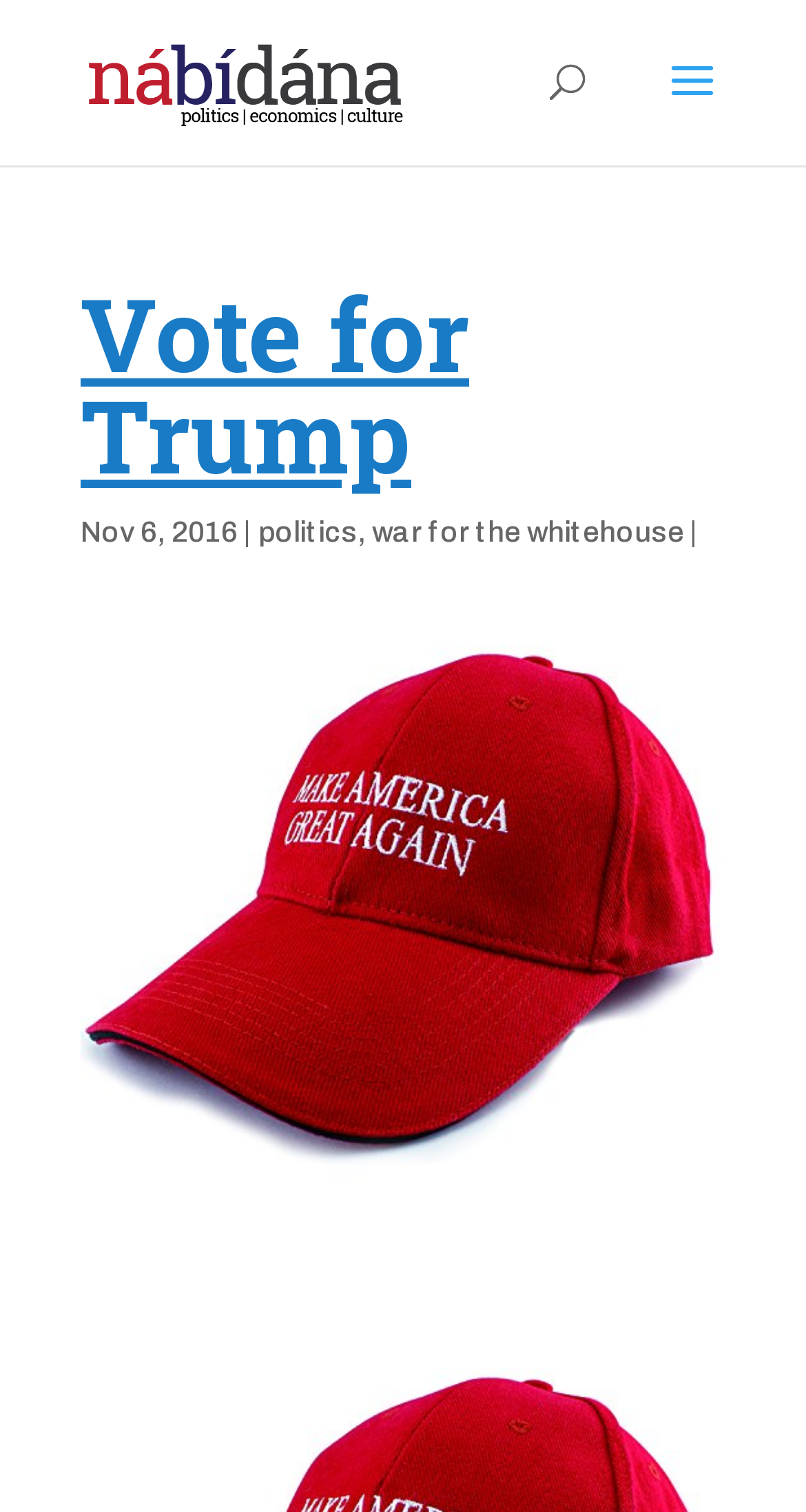Please give a succinct answer using a single word or phrase:
What is the theme of the webpage?

Politics